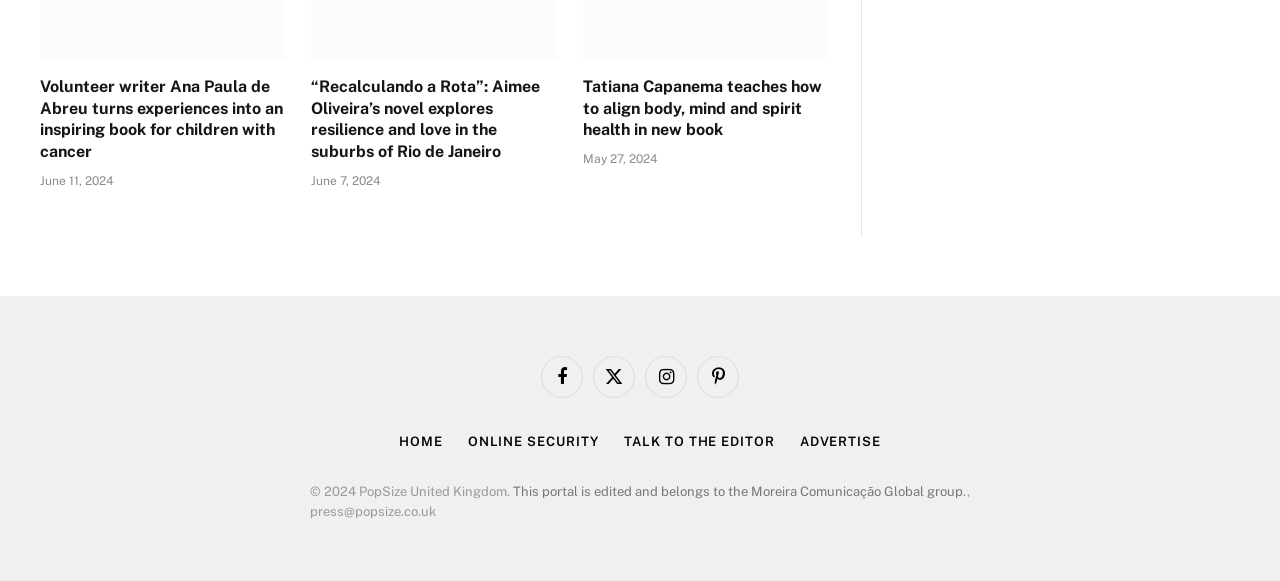What is the title of the first book mentioned?
Please respond to the question with a detailed and thorough explanation.

The first book mentioned is titled 'Volunteer writer Ana Paula de Abreu turns experiences into an inspiring book for children with cancer', which is a heading element on the webpage.